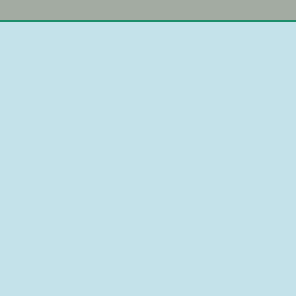Please reply to the following question using a single word or phrase: 
What is the topic of the webpage?

Recycling Tabeeze garments